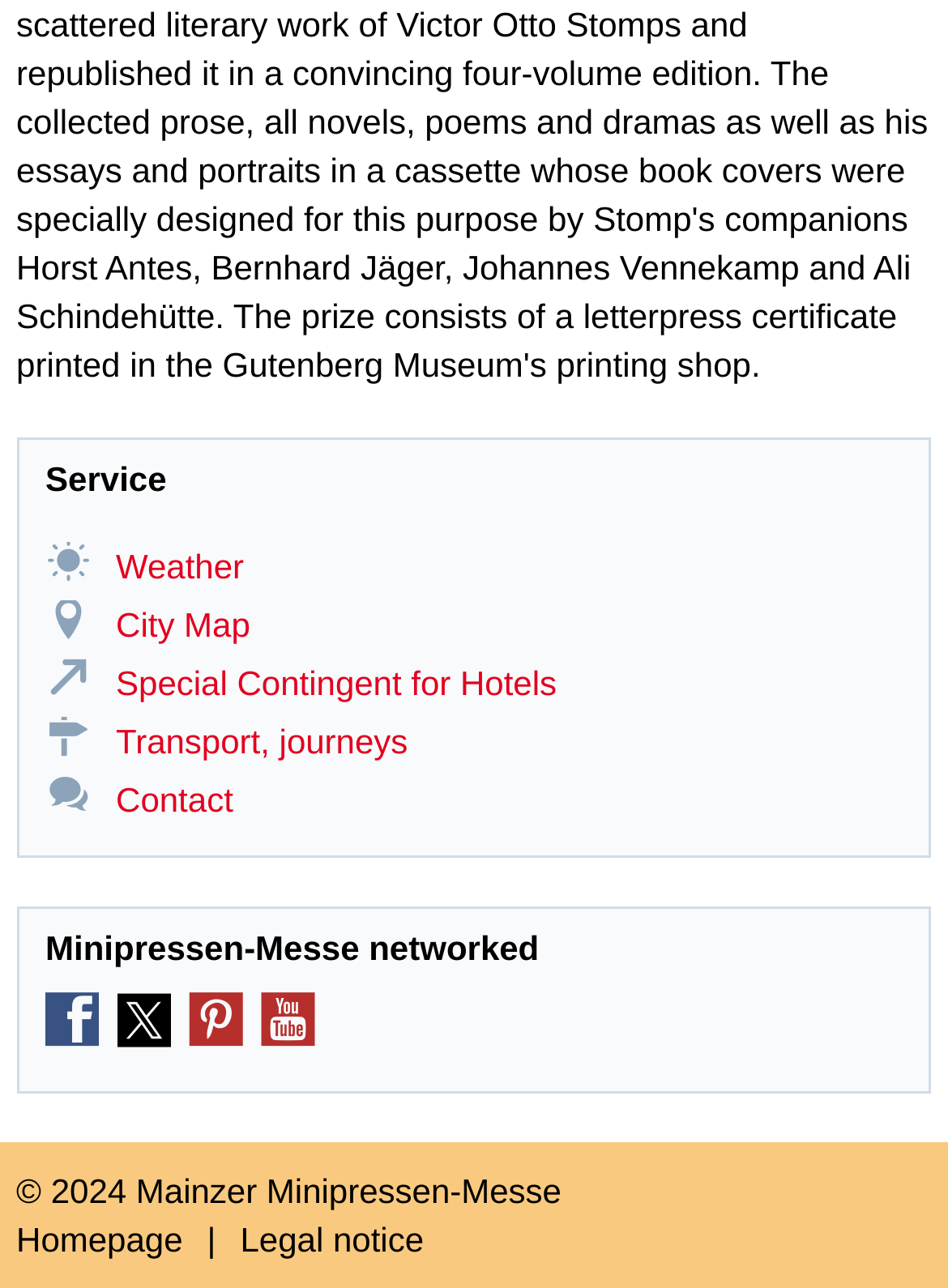Find the bounding box coordinates for the area that must be clicked to perform this action: "Search for a certification exam".

None